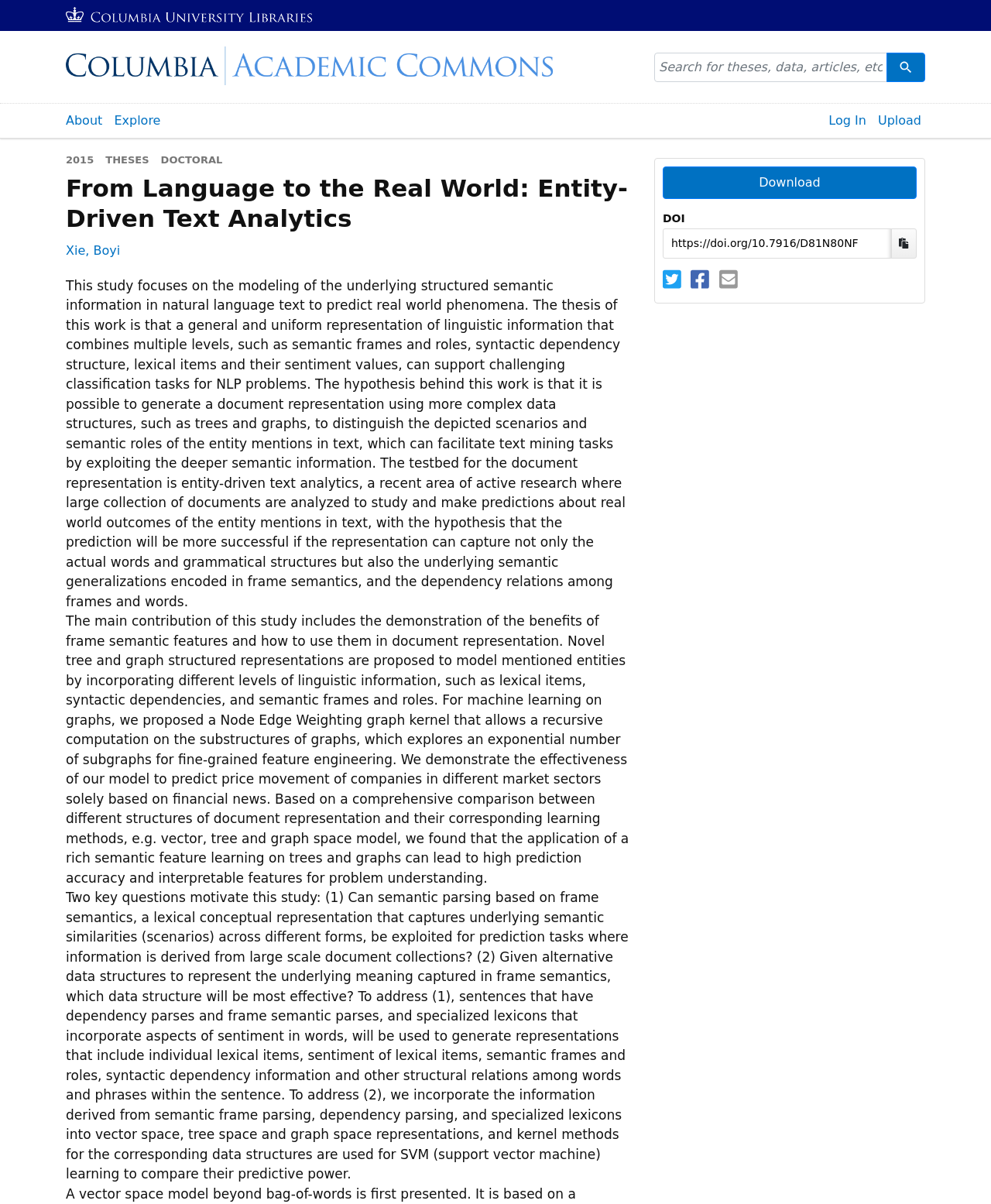Can you find the bounding box coordinates for the element that needs to be clicked to execute this instruction: "Log in to the system"? The coordinates should be given as four float numbers between 0 and 1, i.e., [left, top, right, bottom].

[0.832, 0.086, 0.878, 0.114]